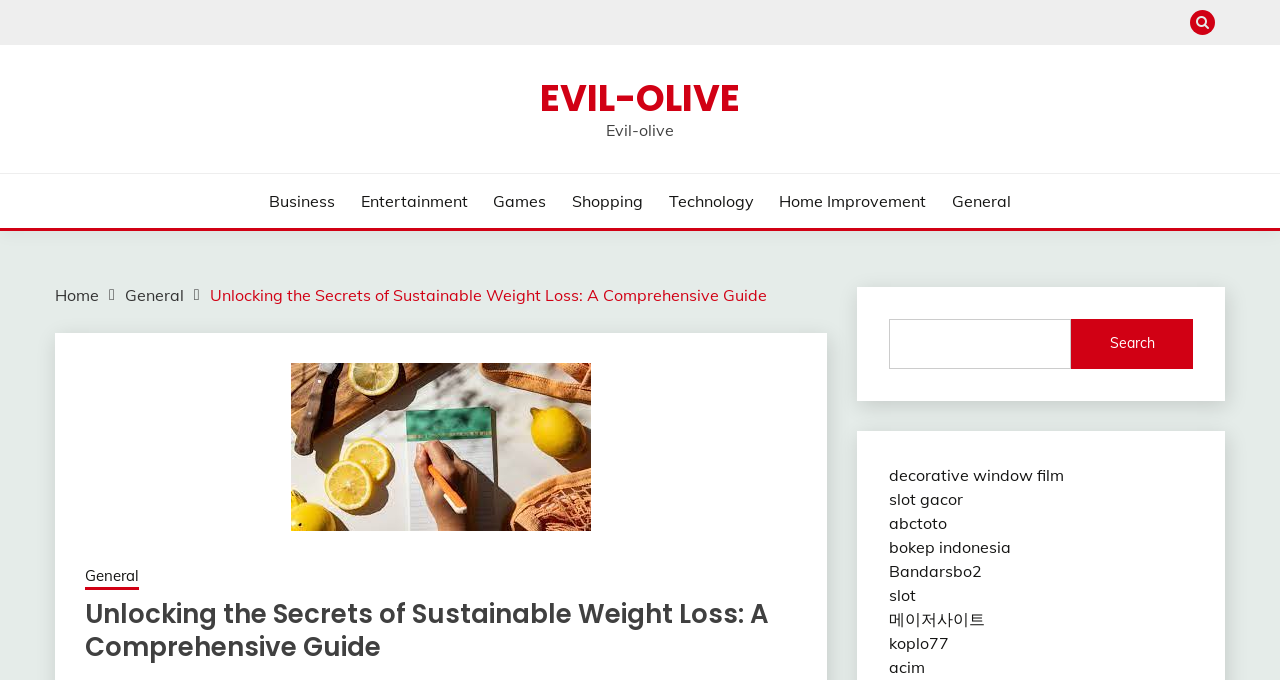Pinpoint the bounding box coordinates of the clickable element to carry out the following instruction: "Read the article about Sustainable Weight Loss."

[0.066, 0.88, 0.622, 0.975]